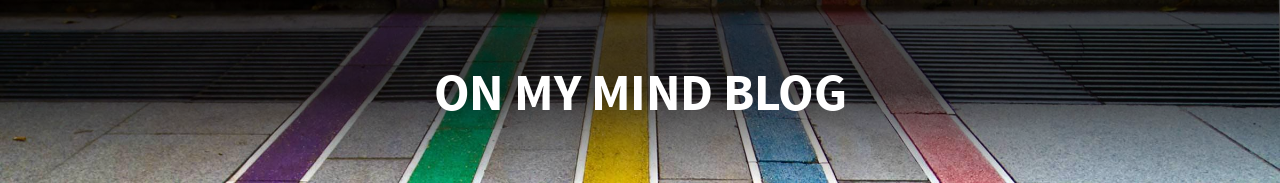Offer an in-depth caption of the image, mentioning all notable aspects.

The image features a vibrant urban scene captured at an angle that showcases colorful lines marked on a concrete surface, accentuating a modern aesthetic. Overlaying this artistic backdrop, the bold white text reads "ON MY MIND BLOG," establishing a clear identity for the blog. The design evokes a sense of creativity and thoughtfulness, inviting viewers to engage with the content discussed within the blog, which explores topics such as the relationship between coffee and hard cider. This setting reflects a blend of contemporary style and introspective themes, making it a fitting visual introduction to the blog's discussions.